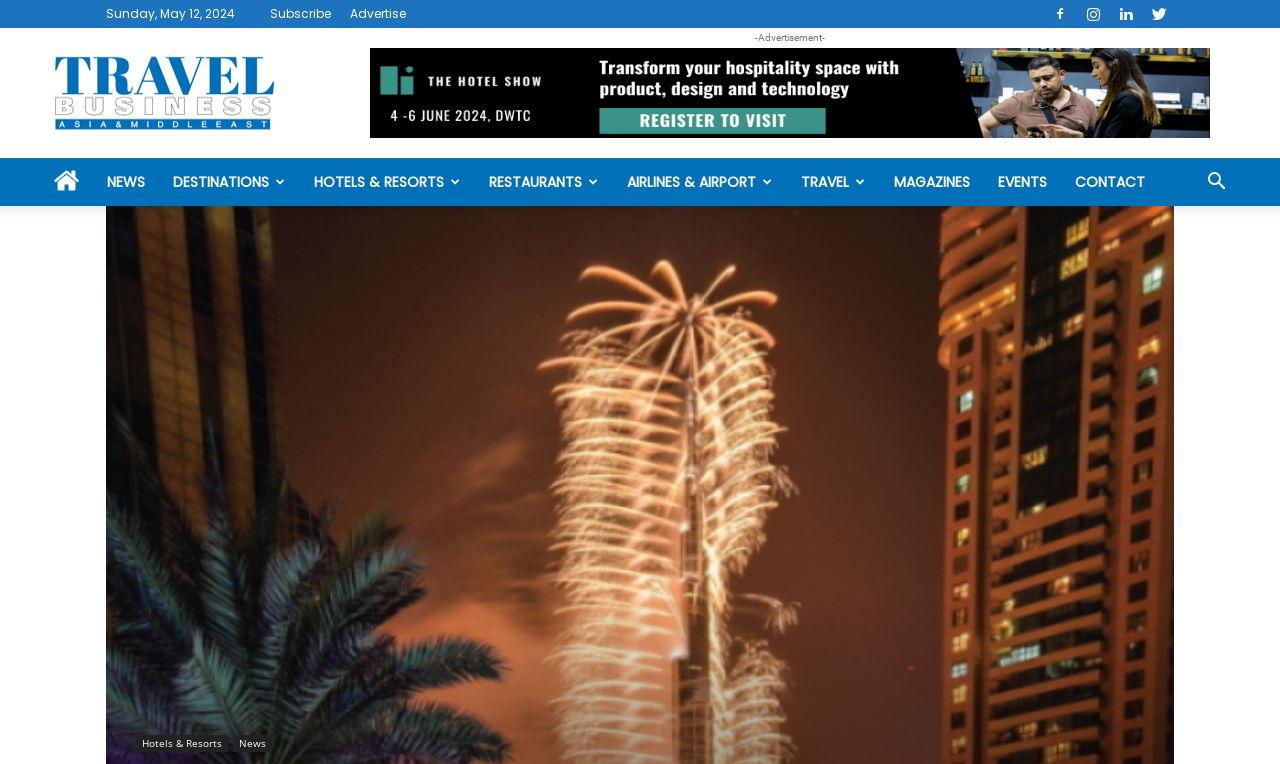Can you look at the image and give a comprehensive answer to the question:
What is the category of the article on the left side?

I looked at the image on the left side of the webpage and saw the text 'Travel Business' below it. This suggests that the article is related to travel business.